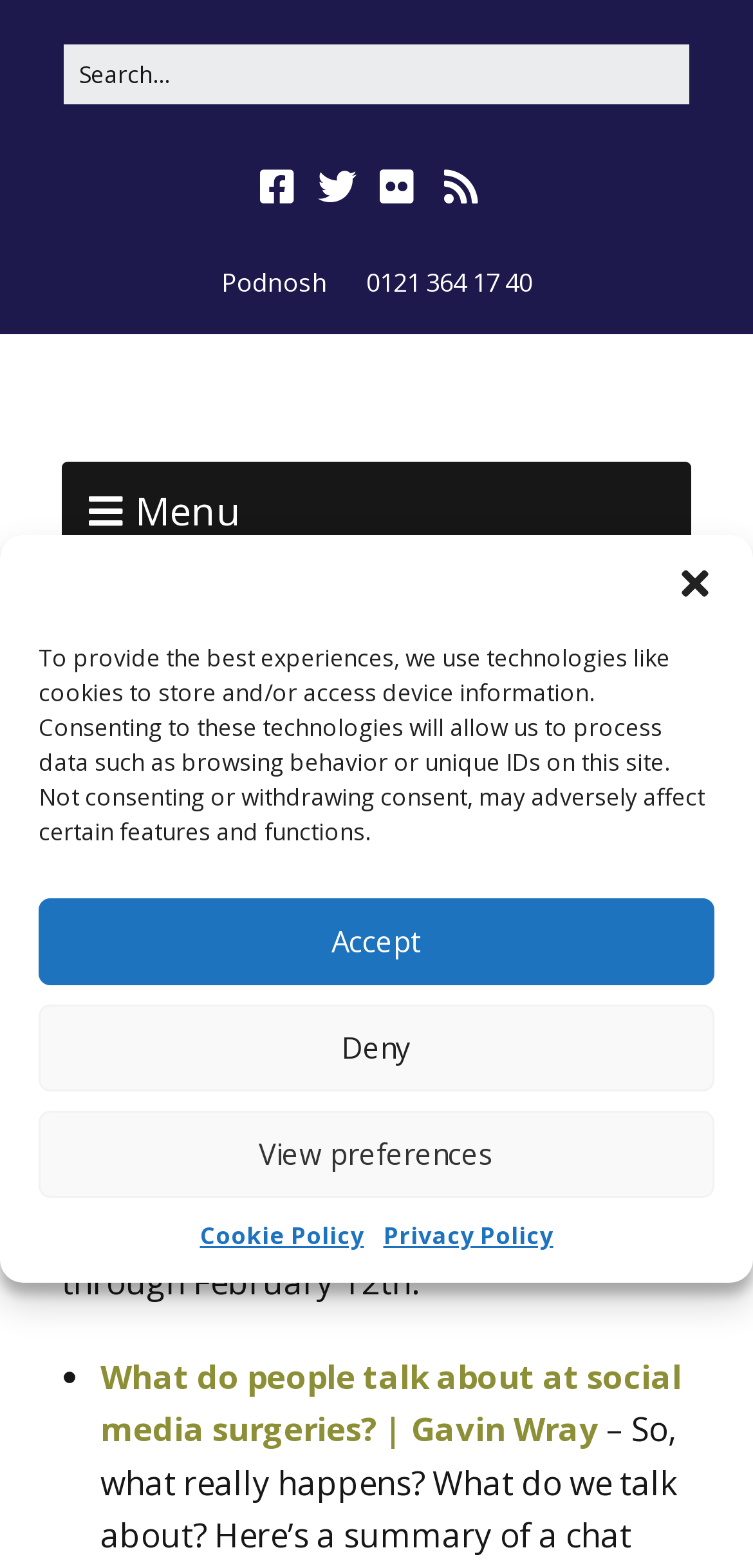Summarize the contents and layout of the webpage in detail.

The webpage is titled "Stuff I've seen February 7th through to February 12th – Podnosh". At the top, there is a search bar with a searchbox labeled "Search for:". Below the search bar, there are social media links to Facebook, Twitter, Flickr, and RSS, aligned horizontally. 

To the right of the social media links, there is a link to "Podnosh" and a phone number "0121 364 17 40". A menu button is located on the top left, which expands to reveal a header section. 

In the header section, there is a time element displaying the date "12TH FEBRUARY 2010". Below the time element, there is a heading that matches the webpage title. 

Following the heading, there is a paragraph of text that introduces a list of links. The list is preceded by a bullet point marker and contains a single link to an article titled "What do people talk about at social media surgeries? | Gavin Wray". 

A dialog box is overlaid on the page, titled "Manage Cookie Consent". It contains a description of how the website uses cookies and provides options to accept, deny, or view preferences. There are also links to the "Cookie Policy" and "Privacy Policy" at the bottom of the dialog box. A "Close dialog" button is located at the top right of the dialog box.